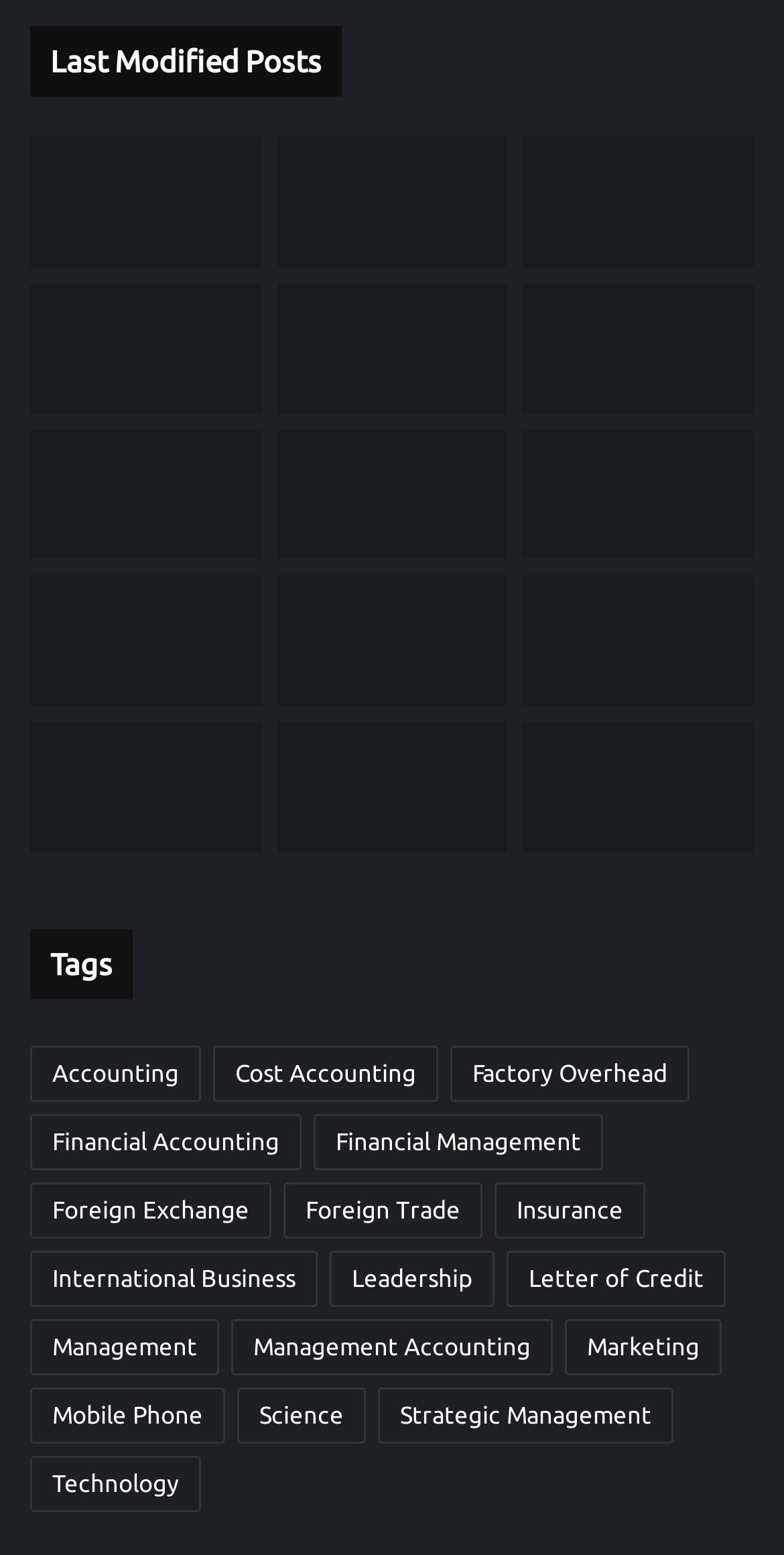Find the bounding box coordinates for the element that must be clicked to complete the instruction: "View 'Corporate Social Responsibility: Scope Justifications and Strategies'". The coordinates should be four float numbers between 0 and 1, indicated as [left, top, right, bottom].

[0.038, 0.182, 0.332, 0.266]